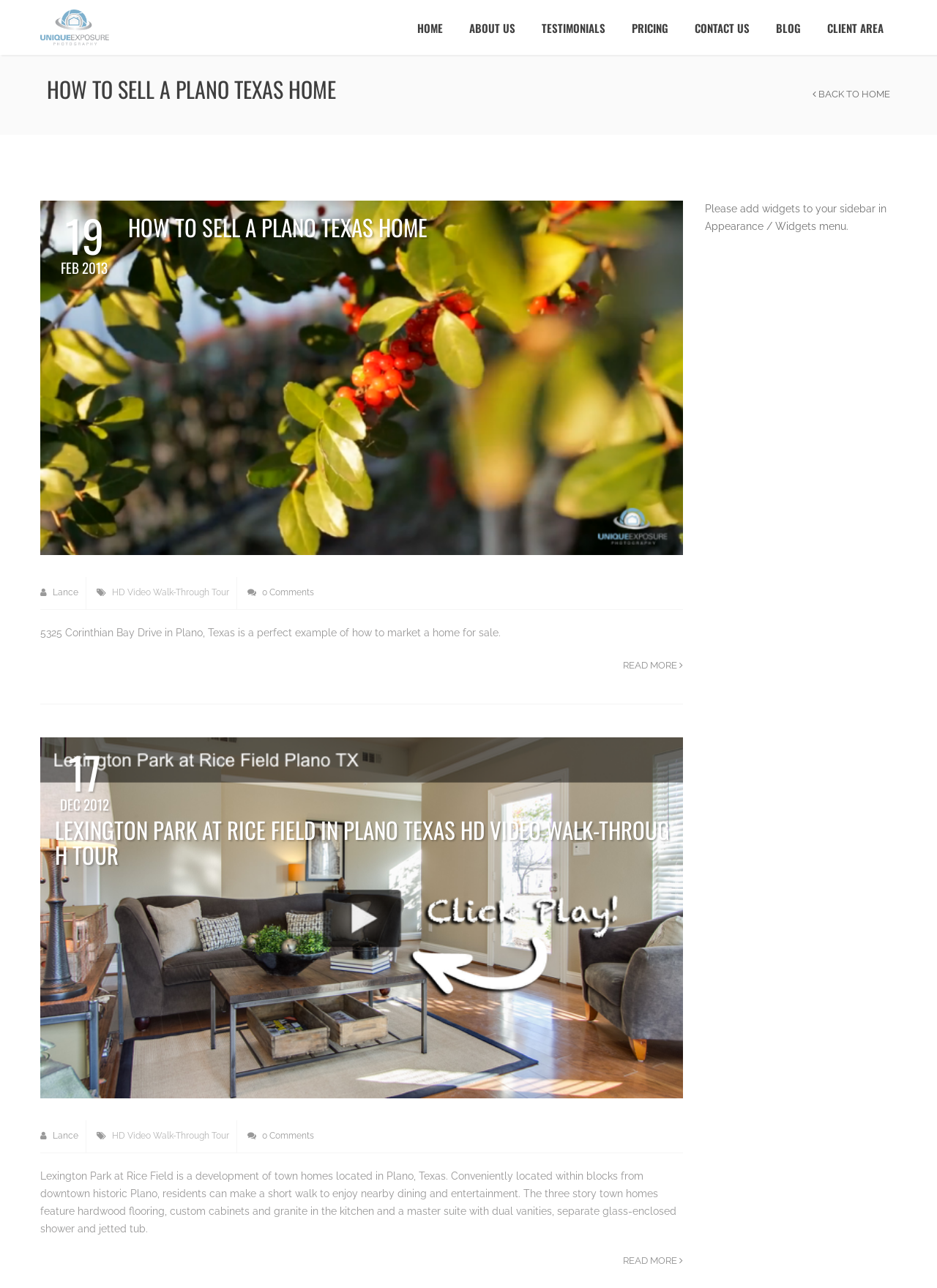Identify the bounding box coordinates of the region that should be clicked to execute the following instruction: "Read more about 'LEXINGTON PARK AT RICE FIELD IN PLANO TEXAS HD VIDEO WALK-THROUGH TOUR'".

[0.664, 0.512, 0.729, 0.521]